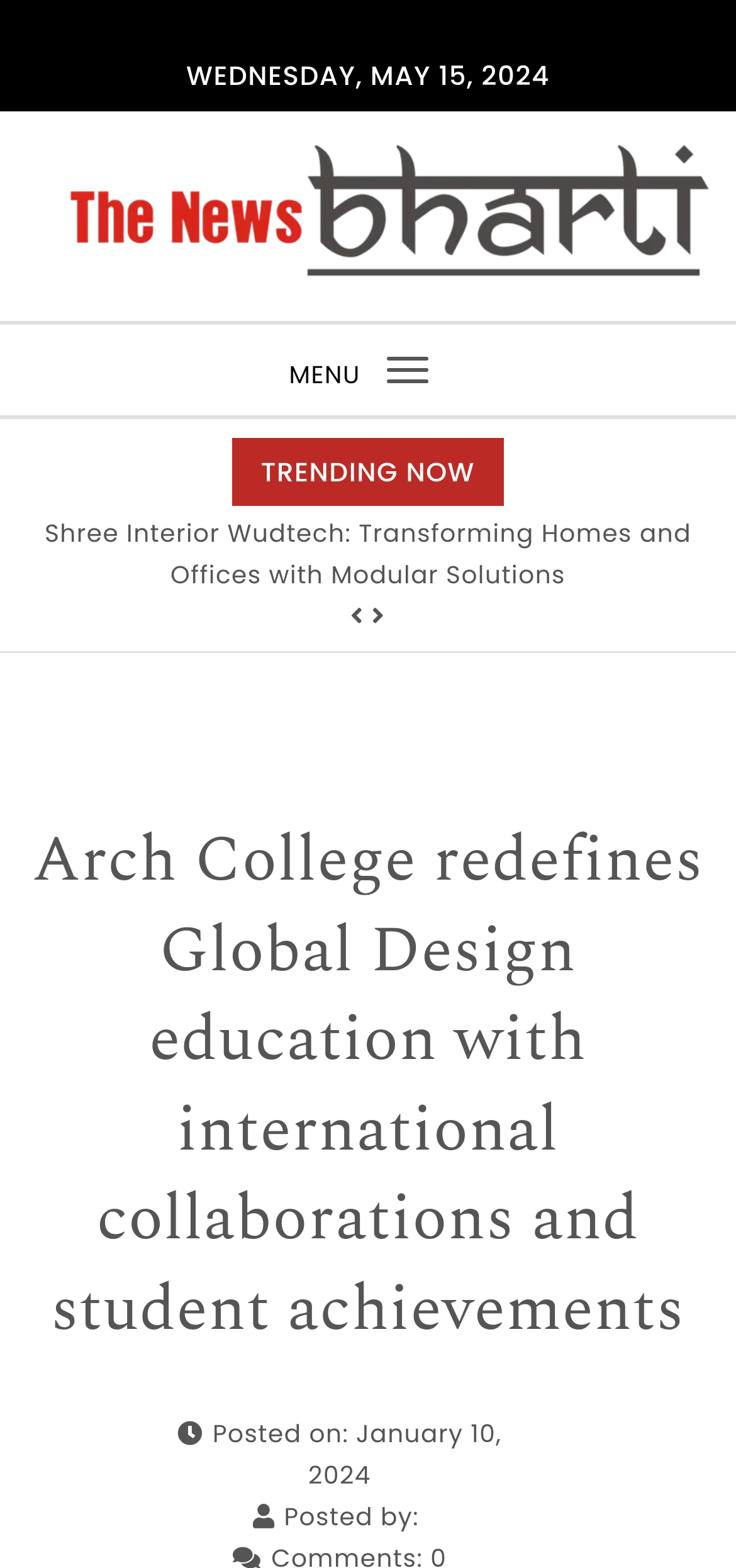Generate a comprehensive description of the webpage.

The webpage appears to be a news article page from "The News Bharti" website. At the top, there is a date displayed as "WEDNESDAY, MAY 15, 2024". Below the date, there is a logo of "The News Bharti" accompanied by a link to the website. 

To the right of the logo, there is a primary navigation menu with a "MENU" label and a "Toggle navigation" button. 

Further down, there is a section labeled "TRENDING NOW". Below this section, there is a news article link titled "Knauf India Hosts Successful Architectural Conclave in Chandigarh, Pushing Boundaries of Innovation and Sustainability". 

Adjacent to the news article link, there are two buttons, likely for navigating to the next or previous news article. 

The main content of the webpage is an article titled "Arch College redefines Global Design education with international collaborations and student achievements". The article has a link to the full article and a posted date of "January 10, 2024" at the bottom.